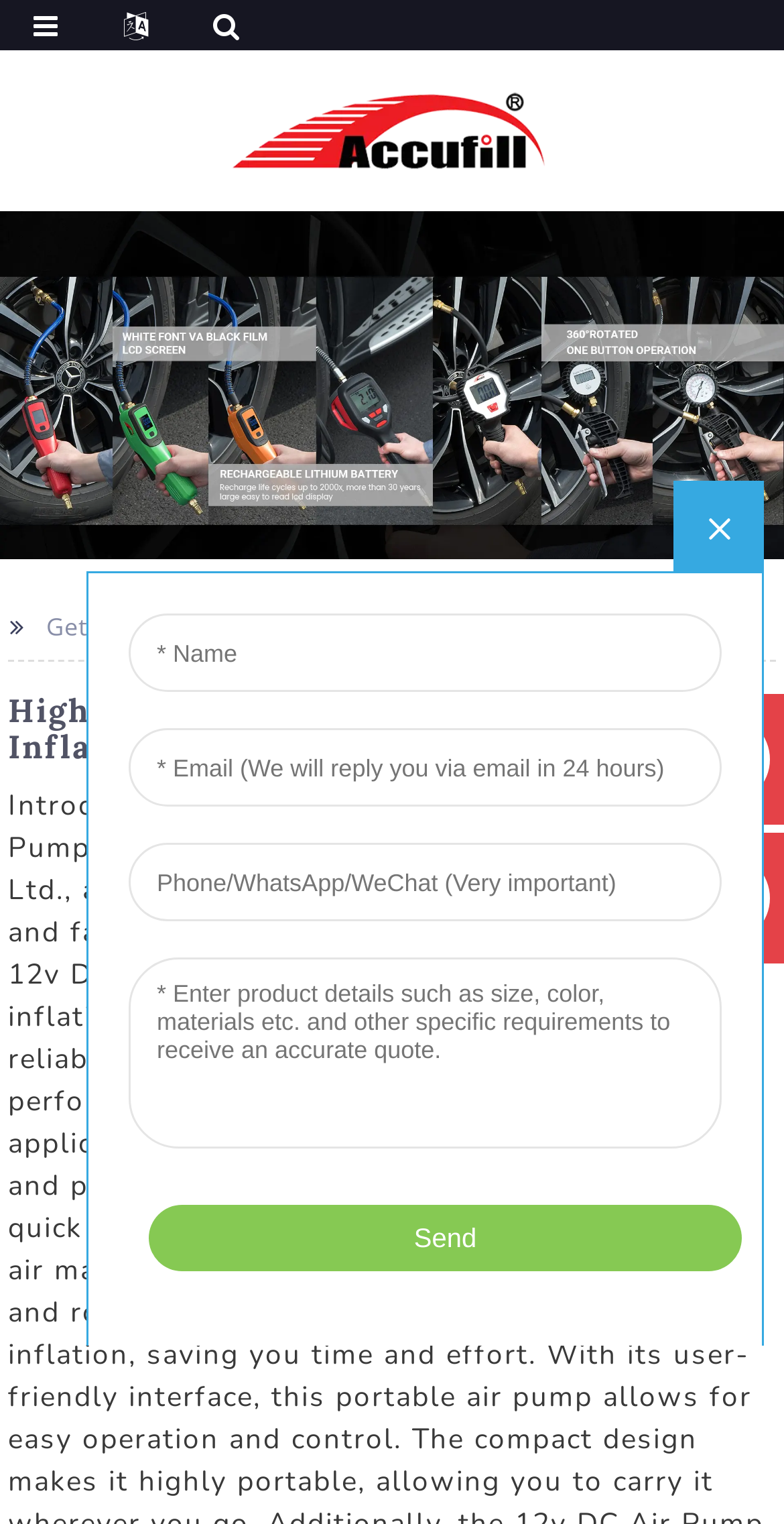Observe the image and answer the following question in detail: What is the main product offered by this website?

Based on the webpage structure and content, it appears that the website is primarily focused on selling 12v DC air pumps, as indicated by the prominent heading 'Highly Efficient 12V DC Air Pump For Fast Inflation - Buy Now' and the presence of a related image.